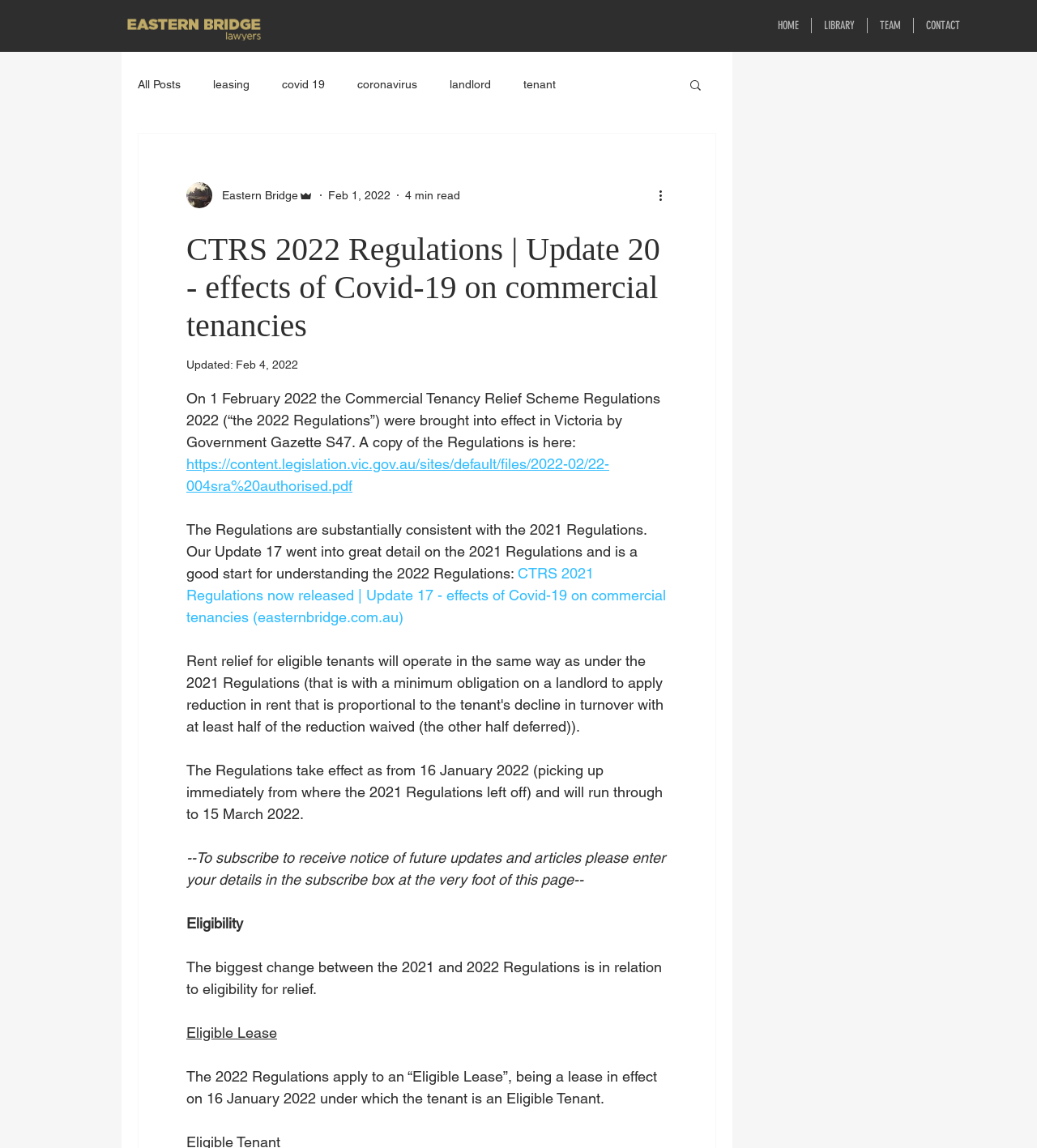Provide an in-depth description of the elements and layout of the webpage.

The webpage is about the Commercial Tenancy Relief Scheme Regulations 2022 (CTRS 2022 Regulations) and its effects on commercial tenancies. At the top, there is a navigation bar with links to "HOME", "LIBRARY", "TEAM", and "CONTACT". Below the navigation bar, there is a logo image and a secondary navigation bar with links to "All Posts", "leasing", "covid 19", "coronavirus", "landlord", "tenant", and "commercial property". 

On the left side, there is a profile section with the writer's picture, name, and title. Below the profile section, there is a date "Feb 1, 2022" and a "4 min read" label. 

The main content of the webpage is an article about the CTRS 2022 Regulations. The article starts with a heading "CTRS 2022 Regulations | Update 20 - effects of Covid-19 on commercial tenancies" and an "Updated" label with a date "Feb 4, 2022". The article explains that the Regulations were brought into effect in Victoria by Government Gazette S47 and provides a link to a copy of the Regulations. 

The article then compares the 2022 Regulations with the 2021 Regulations, stating that they are substantially consistent. It also provides a link to a previous update (Update 17) that went into great detail on the 2021 Regulations. The article continues to explain the effective dates of the Regulations and the eligibility for relief, including the definition of an "Eligible Lease". 

At the bottom of the page, there is a call-to-action to subscribe to receive notice of future updates and articles.